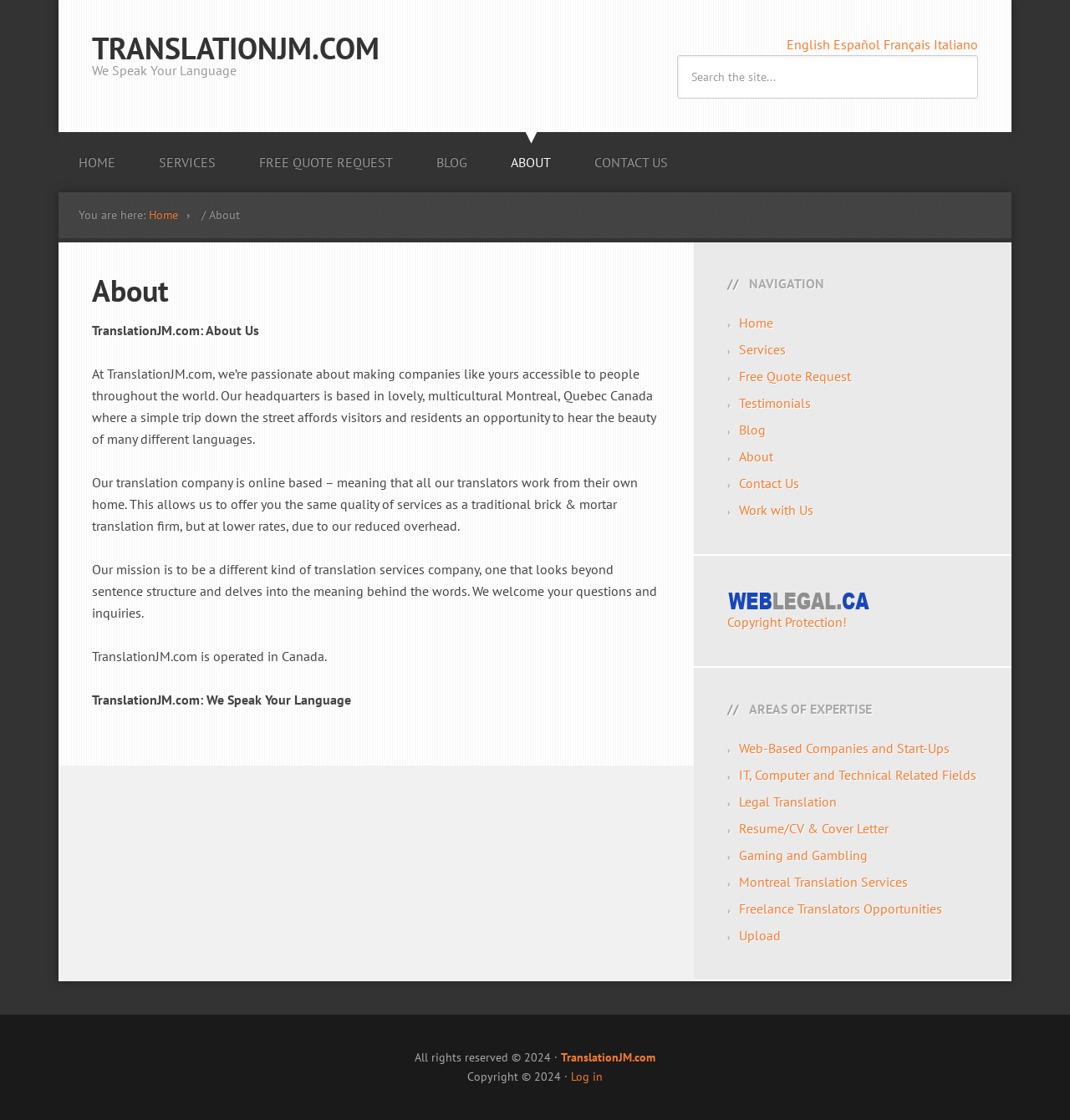Could you find the bounding box coordinates of the clickable area to complete this instruction: "Switch to English"?

[0.735, 0.032, 0.779, 0.047]